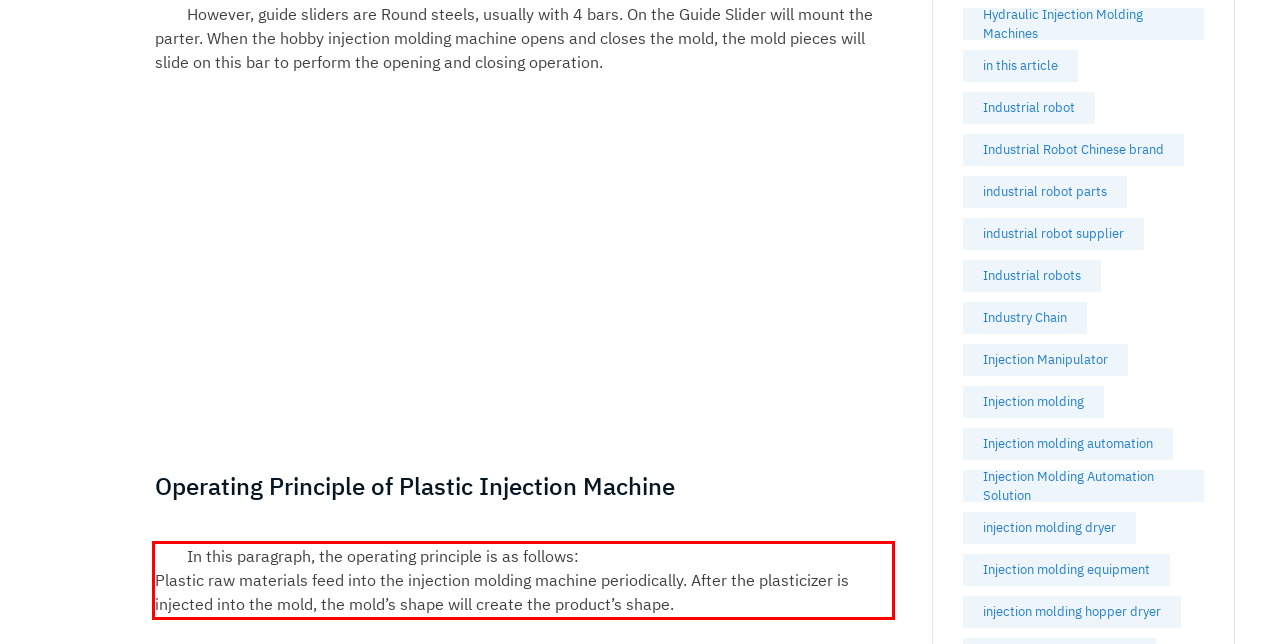You are presented with a screenshot containing a red rectangle. Extract the text found inside this red bounding box.

In this paragraph, the operating principle is as follows: Plastic raw materials feed into the injection molding machine periodically. After the plasticizer is injected into the mold, the mold’s shape will create the product’s shape.